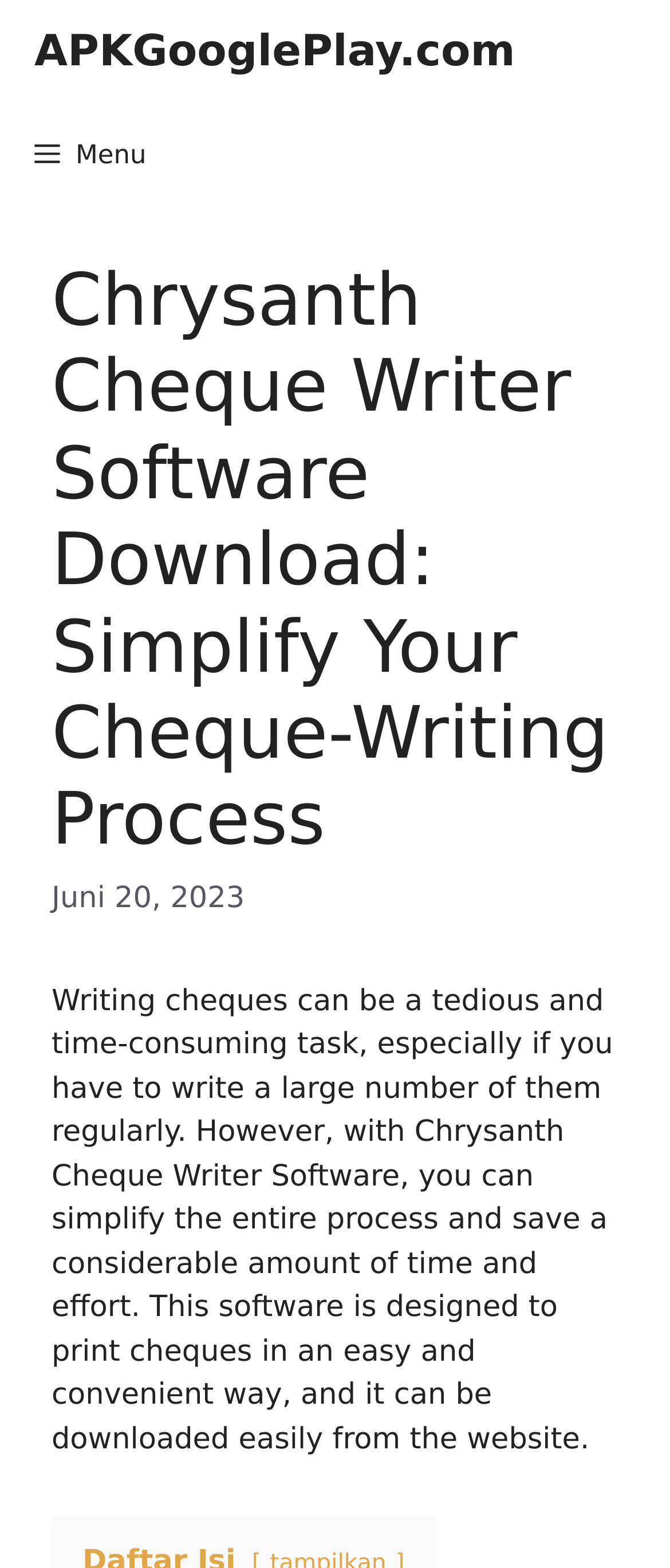Elaborate on the different components and information displayed on the webpage.

The webpage is about Chrysanth Cheque Writer Software, a tool that helps users print cheques with ease. At the top of the page, there is a navigation menu labeled "Utama" that spans the entire width of the page. Within this menu, there is a link to "APKGooglePlay.com" on the left side, and a "Menu" button on the left side that can be expanded to reveal more options.

Below the navigation menu, there is a header section that takes up most of the page's width. This section contains a heading that reads "Chrysanth Cheque Writer Software Download: Simplify Your Cheque-Writing Process" and a timestamp that indicates the page was last updated on "Juni 20, 2023".

Underneath the header section, there is a block of text that describes the benefits of using Chrysanth Cheque Writer Software. The text explains that writing cheques can be a tedious task, but this software can simplify the process and save time and effort. It also mentions that the software can be easily downloaded from the website.